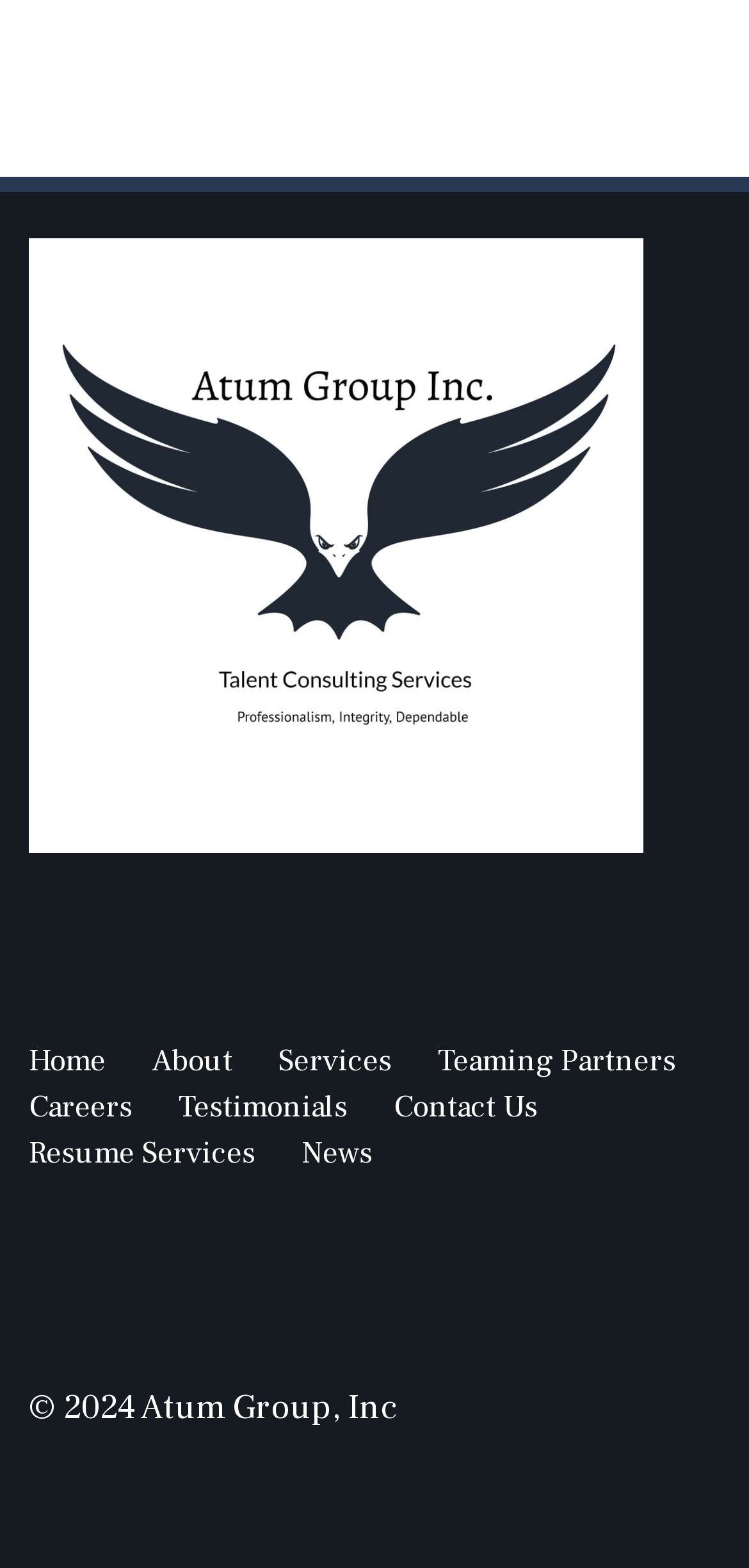What is the last link text in the footer?
Refer to the image and provide a concise answer in one word or phrase.

Resume Services